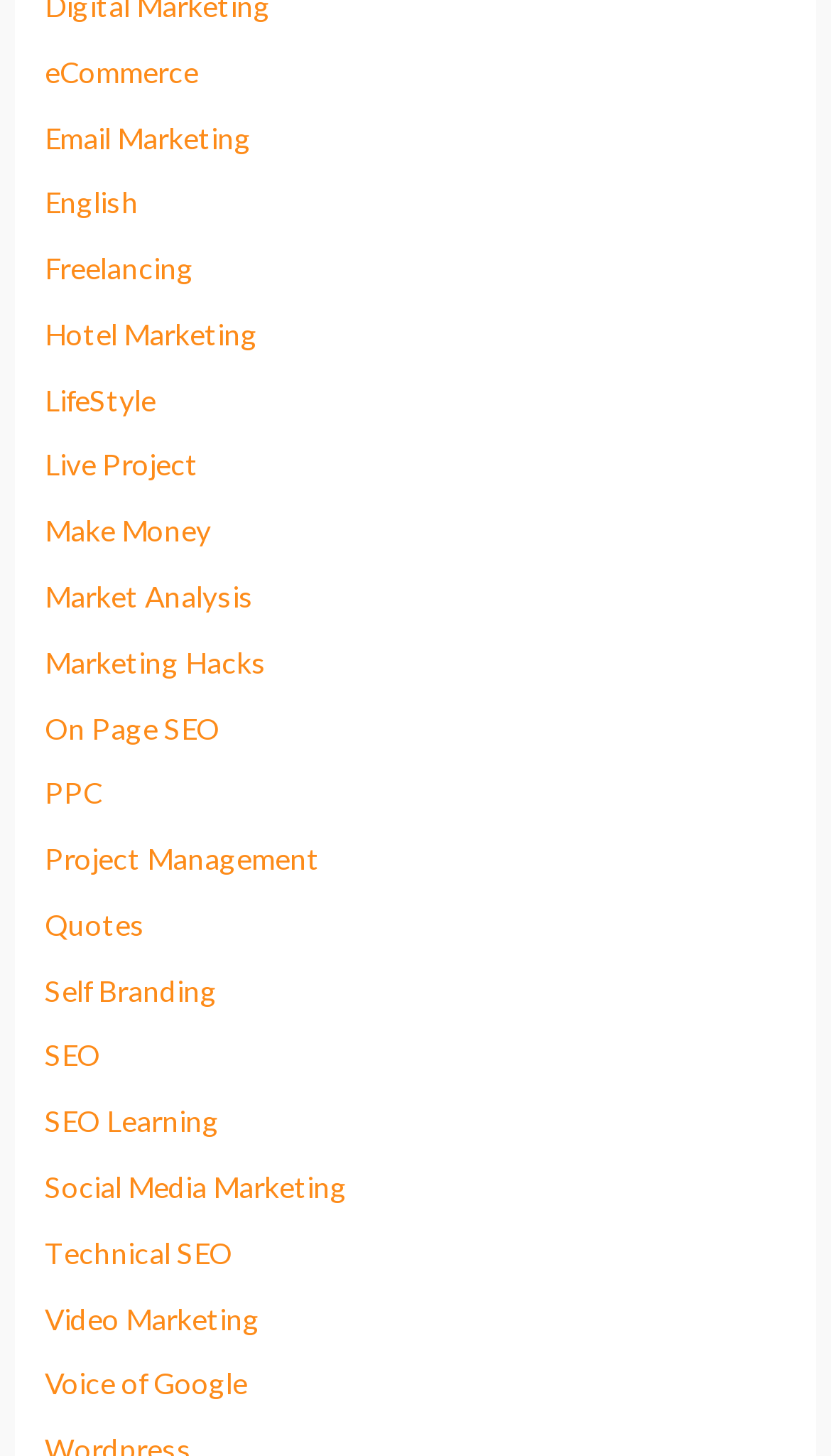How many links have 'SEO' in their text?
Based on the visual, give a brief answer using one word or a short phrase.

3